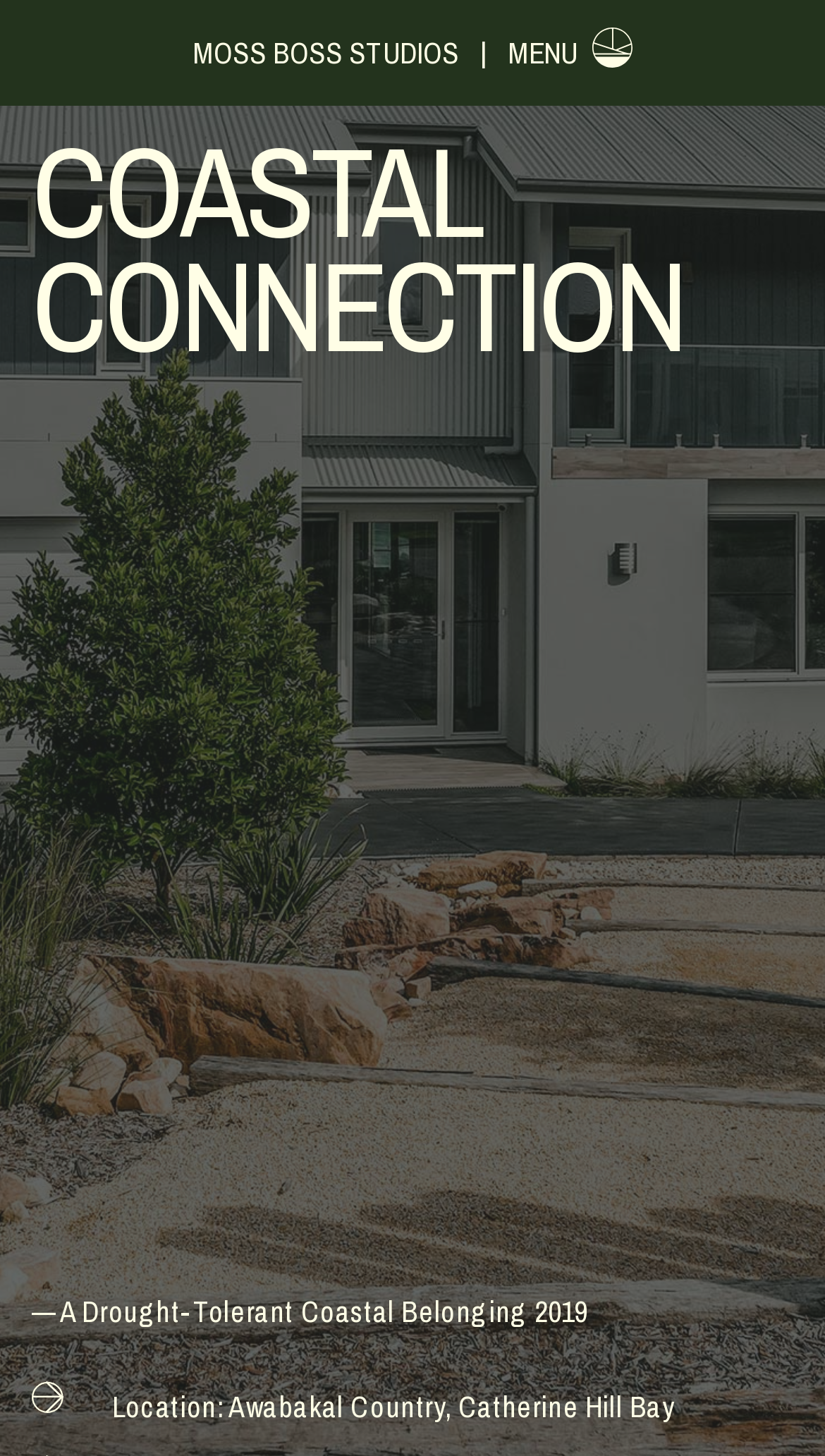Identify and provide the bounding box coordinates of the UI element described: "alt="OFFWHITE CIRCLELOGO" title="OFFWHITE CIRCLELOGO"". The coordinates should be formatted as [left, top, right, bottom], with each number being a float between 0 and 1.

[0.7, 0.015, 0.767, 0.051]